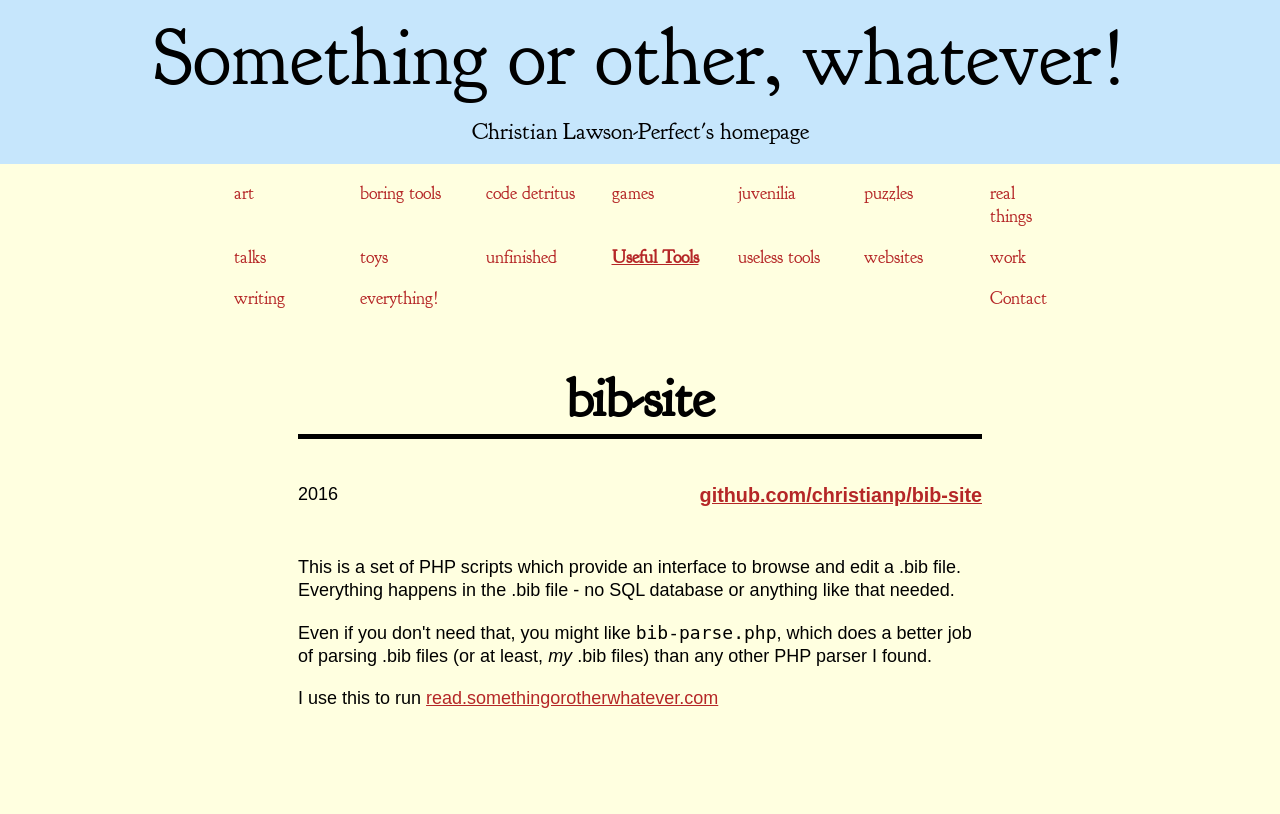What is the purpose of the PHP scripts mentioned on the webpage?
Based on the screenshot, provide a one-word or short-phrase response.

To browse and edit a .bib file